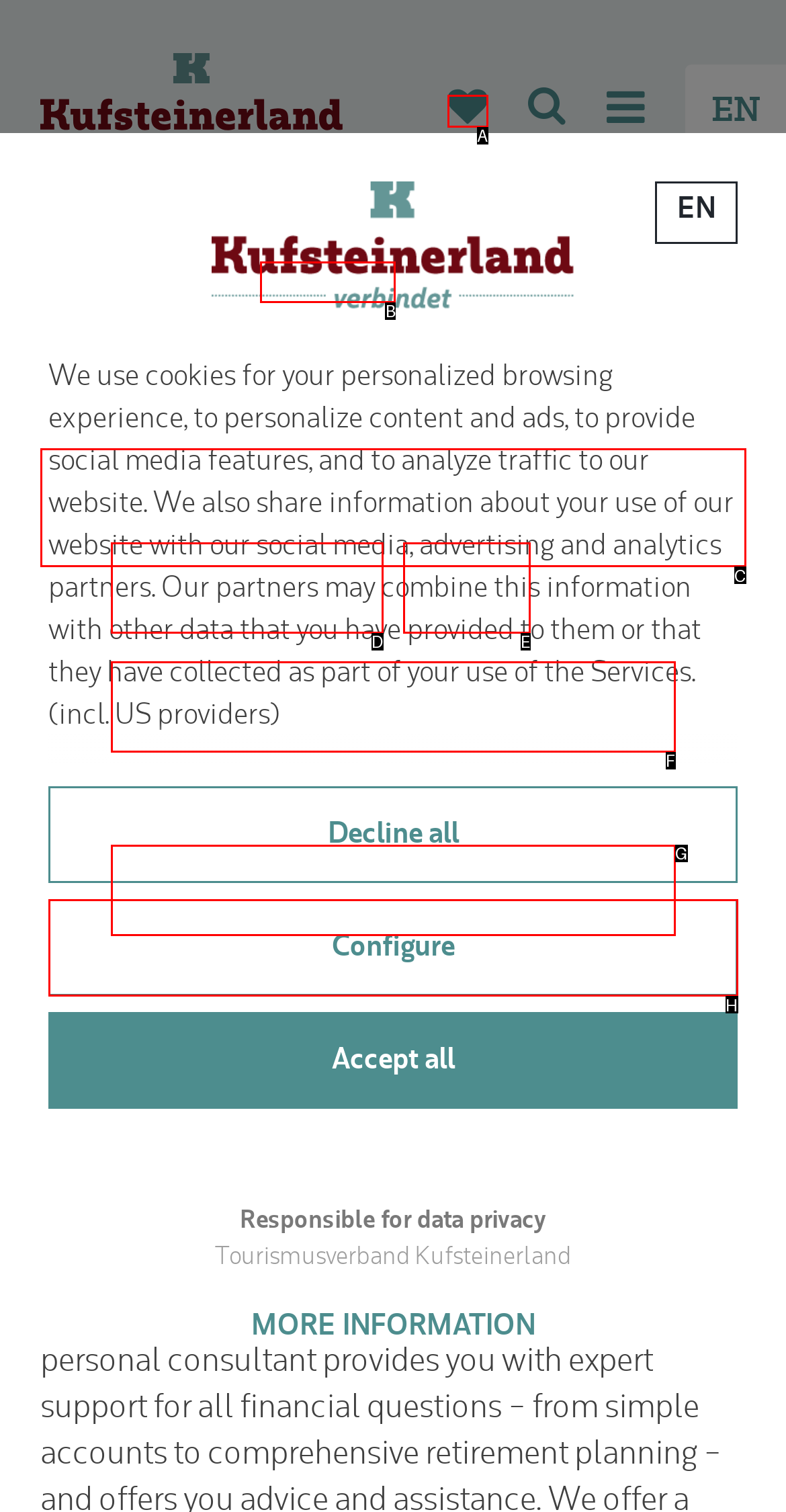Provide the letter of the HTML element that you need to click on to perform the task: Search for room.
Answer with the letter corresponding to the correct option.

B